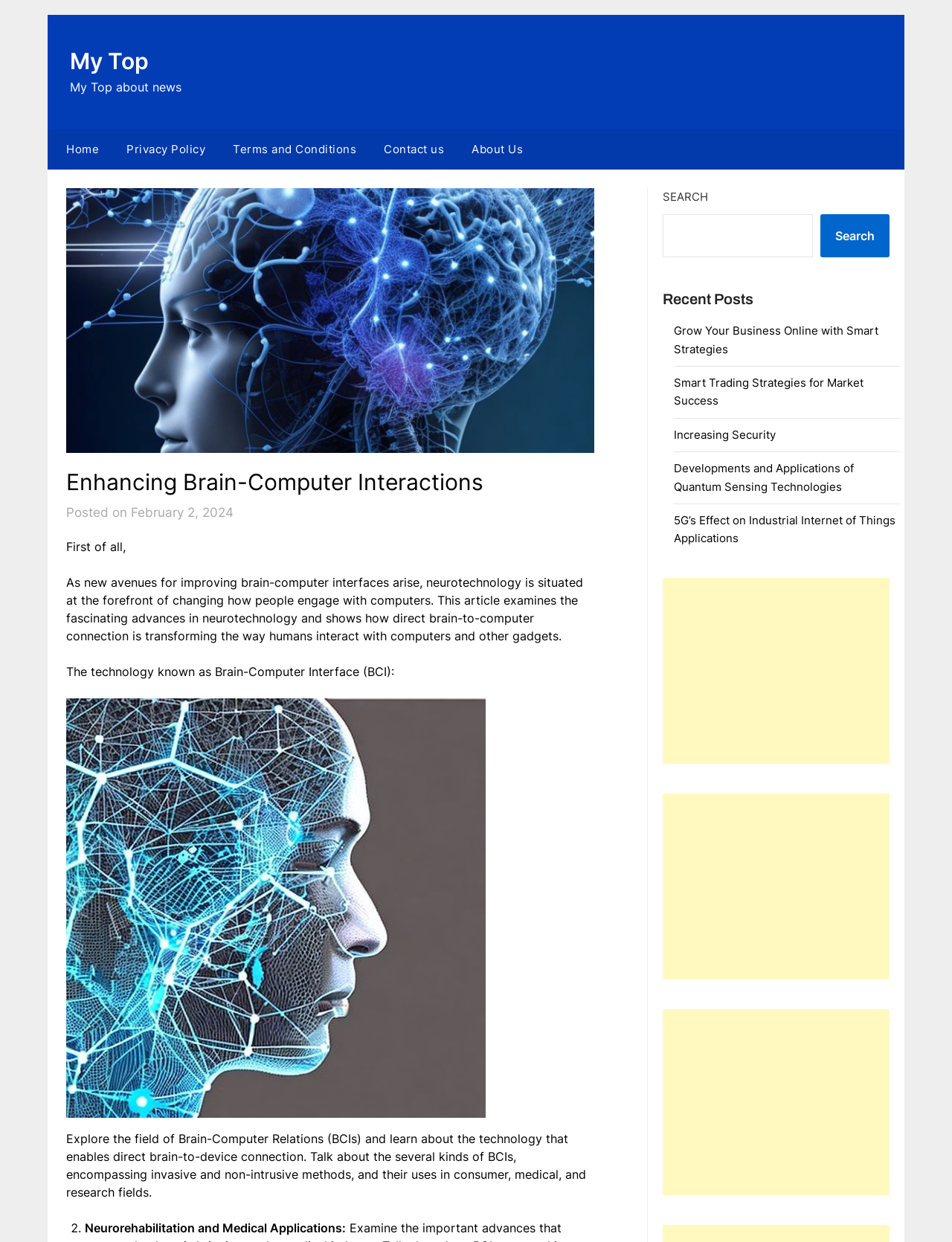Please provide a comprehensive response to the question based on the details in the image: What is the purpose of the search box?

The search box is located at the top right corner of the webpage, and its purpose is to allow users to search for specific content within the website. This is indicated by the 'SEARCH' label and the search icon next to it.